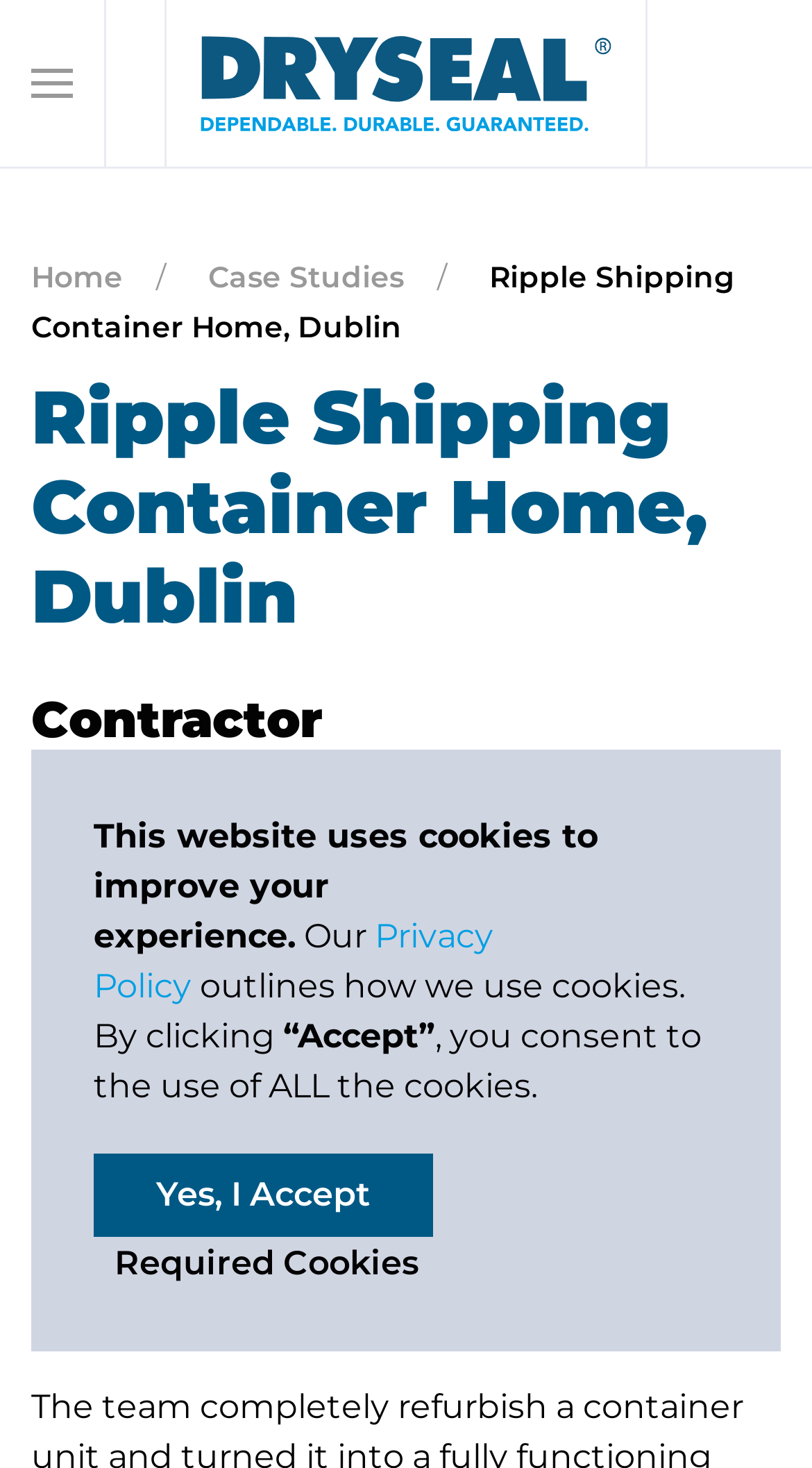What is the name of the roofing solution used in the project?
Please provide a detailed and comprehensive answer to the question.

I found the answer by looking at the StaticText element with the text 'Dryseal was chosen as the ideal flat roofing solution for a recent project in Dublin.' which indicates that Dryseal is the roofing solution used in the project.